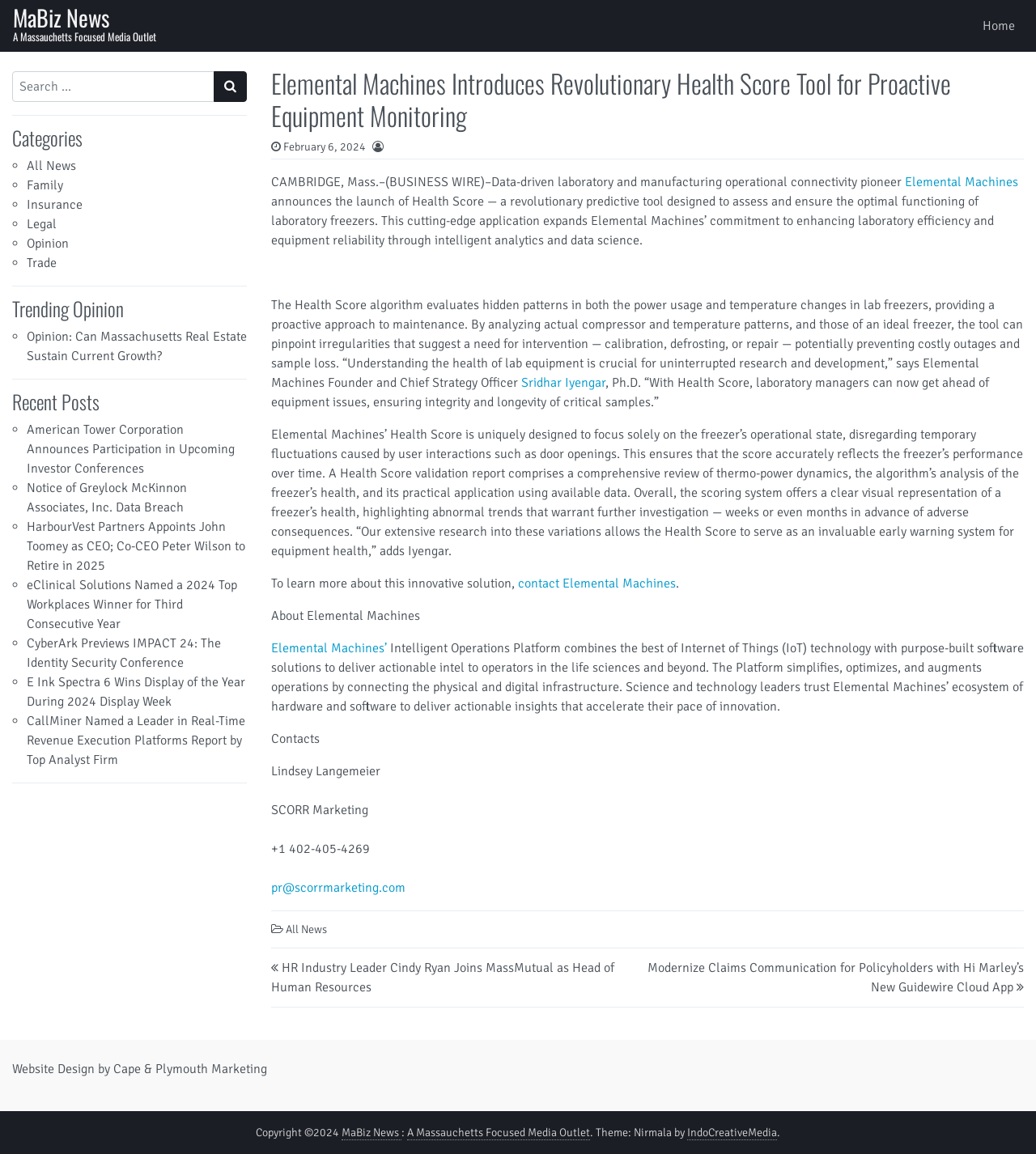How many categories are listed?
With the help of the image, please provide a detailed response to the question.

I counted the number of links under the 'Categories' heading, and there are 6 categories listed: All News, Family, Insurance, Legal, Opinion, and Trade.